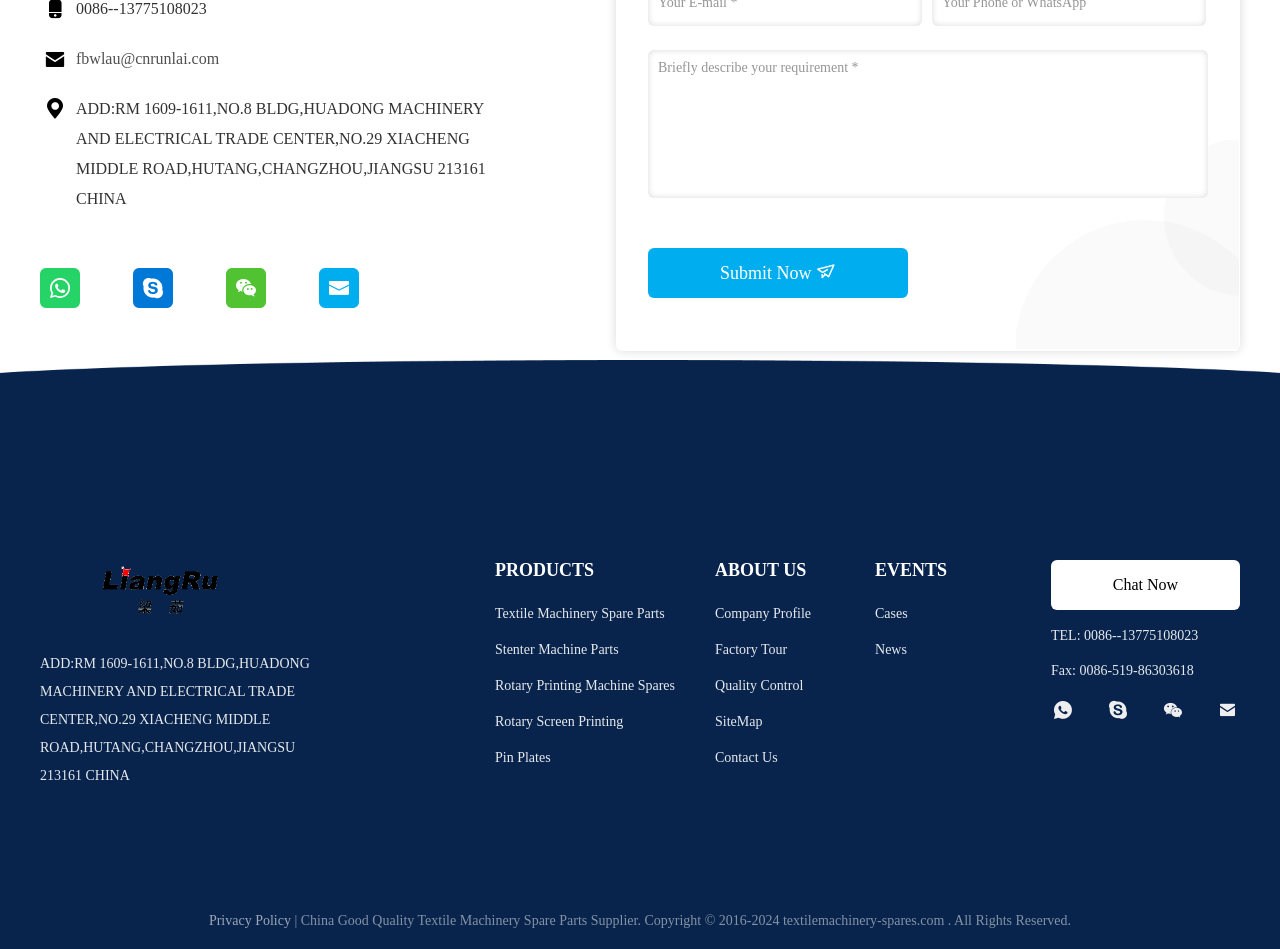Locate the bounding box coordinates of the segment that needs to be clicked to meet this instruction: "View Textile Machinery Spare Parts products".

[0.387, 0.634, 0.527, 0.661]